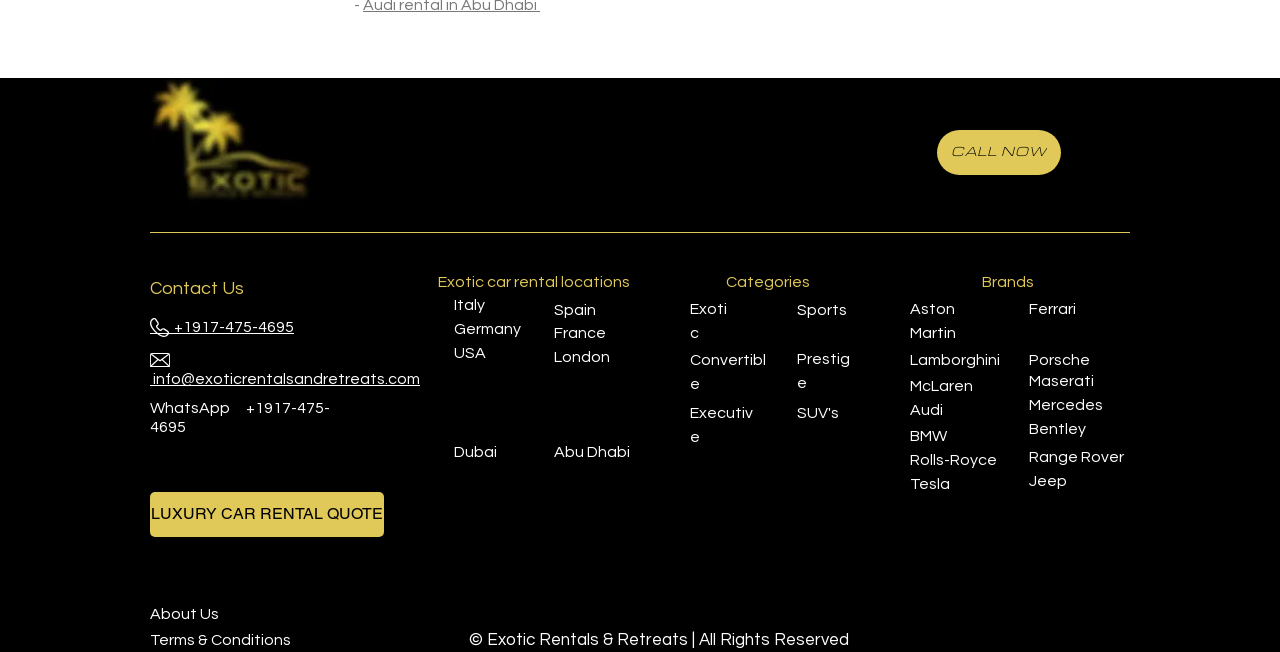Respond with a single word or phrase:
What is the logo image file name?

EXOTIC-Logo-A5.jpg